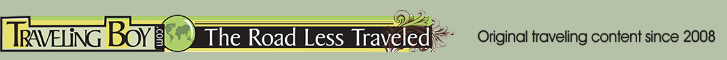Give a one-word or one-phrase response to the question:
What is the focus of the platform's travel experiences?

unique and less conventional